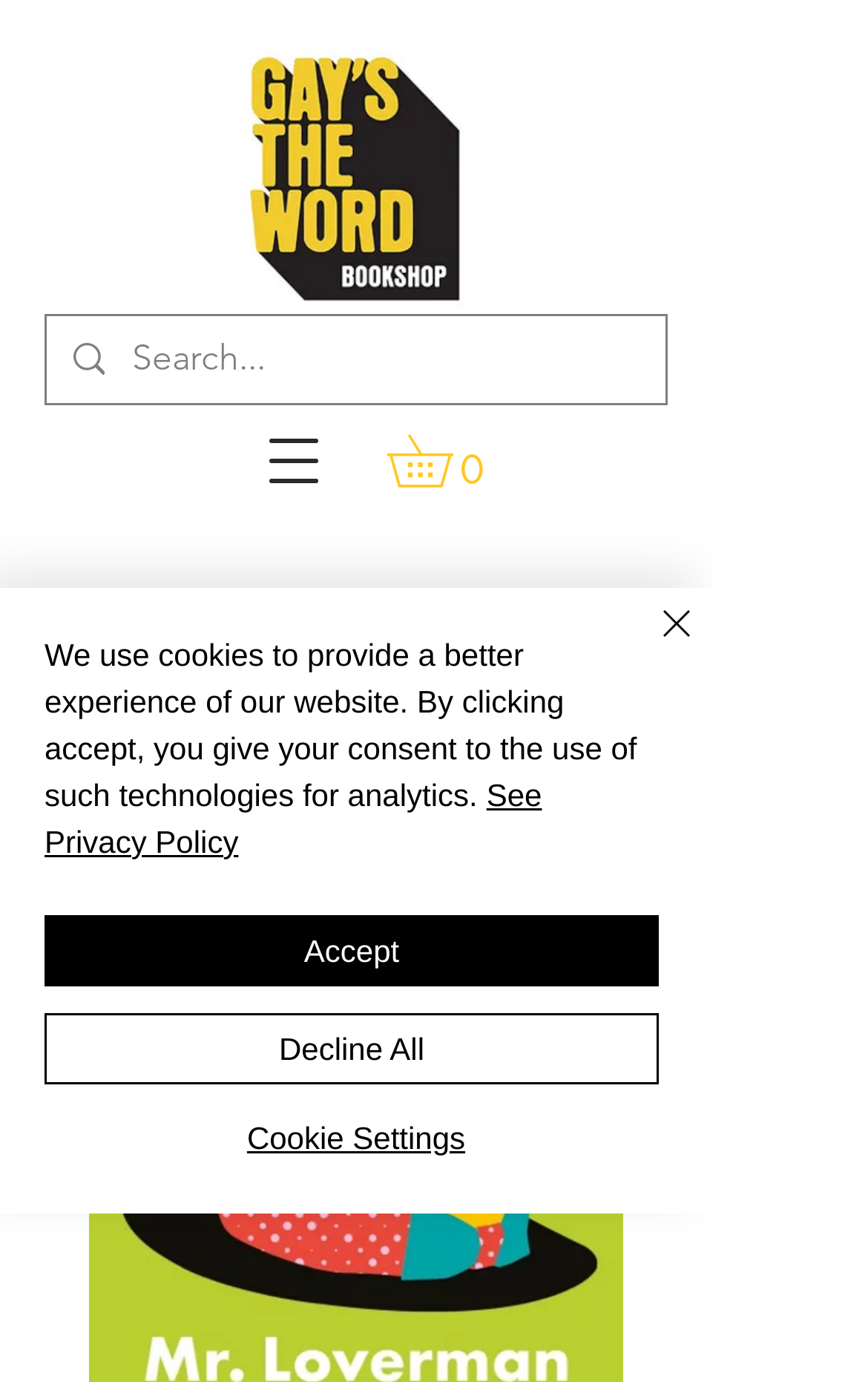Elaborate on the different components and information displayed on the webpage.

The webpage appears to be a book page on an online bookstore, specifically for the book "Mr Loverman" by Bernardine Evaristo. At the top left, there is a logo of the bookstore "Gay's The Word" in the form of an image. Below the logo, there is a search bar with a magnifying glass icon and a text input field, allowing users to search for books.

To the right of the search bar, there is a button to open the navigation menu. Next to it, there is a link to the cart, which currently has 0 items. The cart icon is an SVG image. Below the cart link, there is a link to go back to the home page, accompanied by a small image.

The main content of the page is not explicitly described in the accessibility tree, but based on the meta description, it is likely that there is a description of the book "Mr Loverman" by Bernardine Evaristo, which won the Jerwood Fiction Uncovered Prize 2014 and Ferro Grumley Award for LGBT Fiction 2015. The book is about Barrington Jedidiah Walker, a 74-year-old man who leads a double life, born and bred in Antigua.

At the bottom of the page, there is a cookie policy alert that takes up most of the width of the page. The alert informs users that the website uses cookies for analytics and provides links to the privacy policy and buttons to accept, decline, or customize cookie settings. There is also a close button at the top right of the alert, accompanied by a small image.